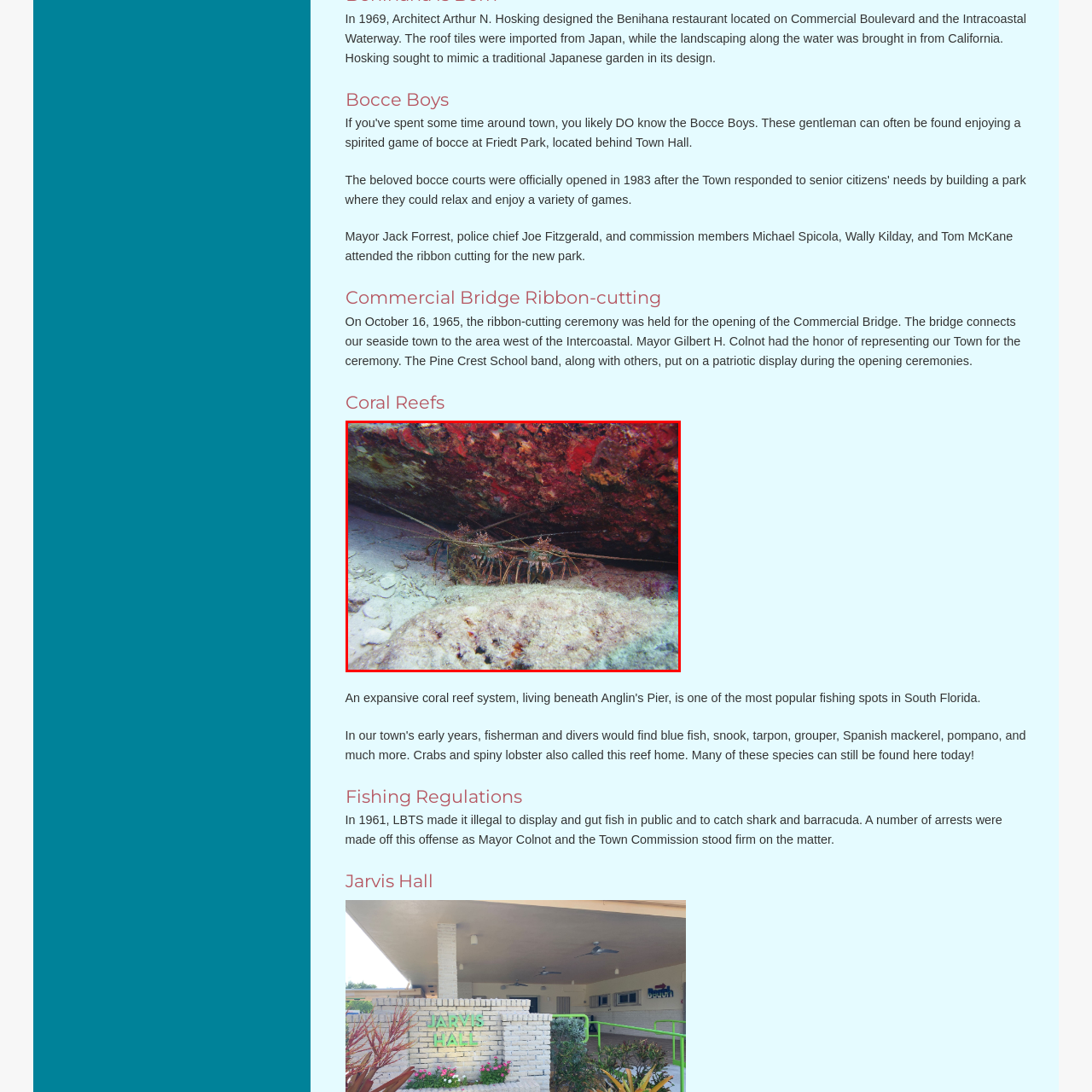Inspect the image outlined in red and answer succinctly: What adds vibrancy to the underwater scene?

Colorful corals